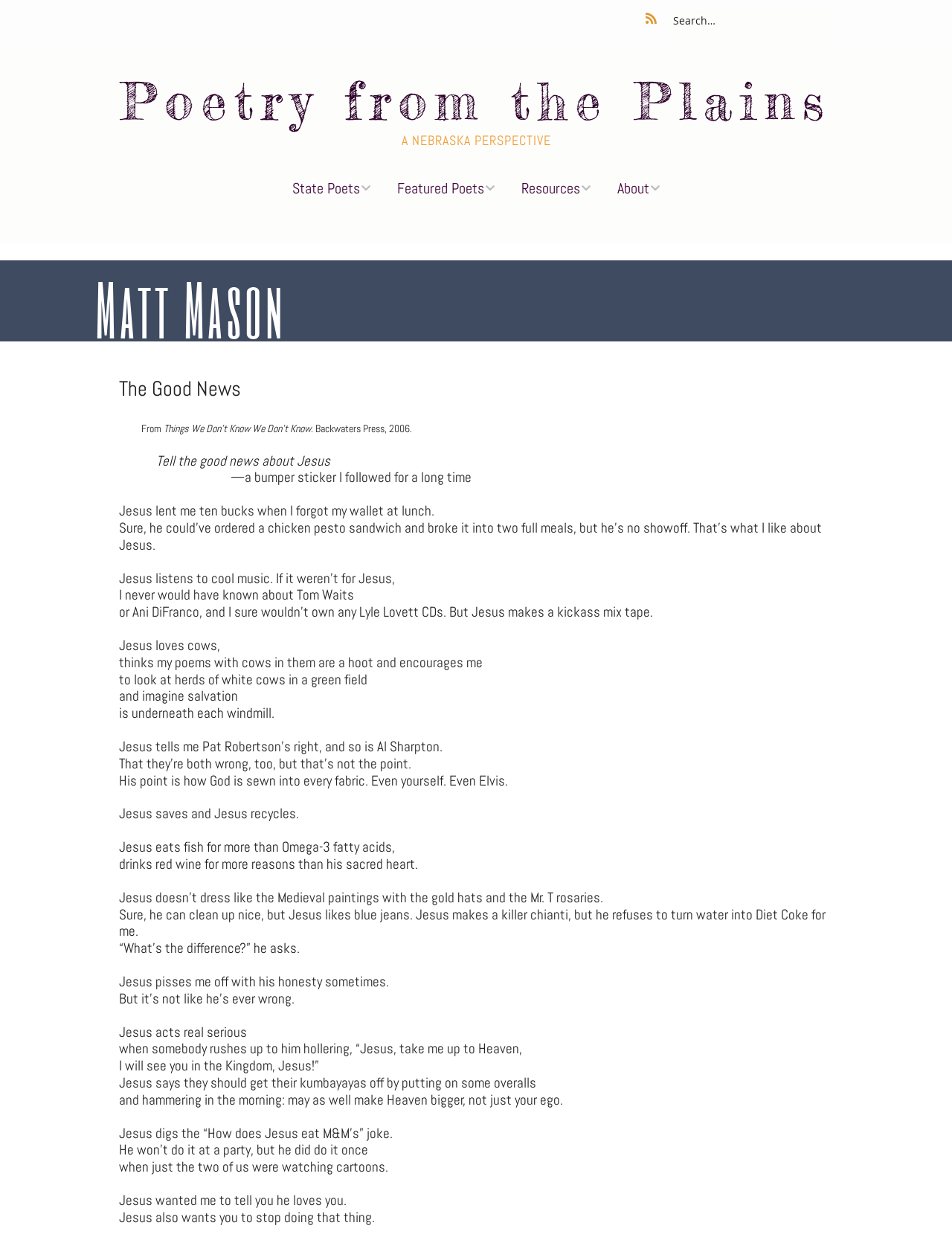Please give a succinct answer using a single word or phrase:
What is the name of the press that published the poetry collection?

Backwaters Press